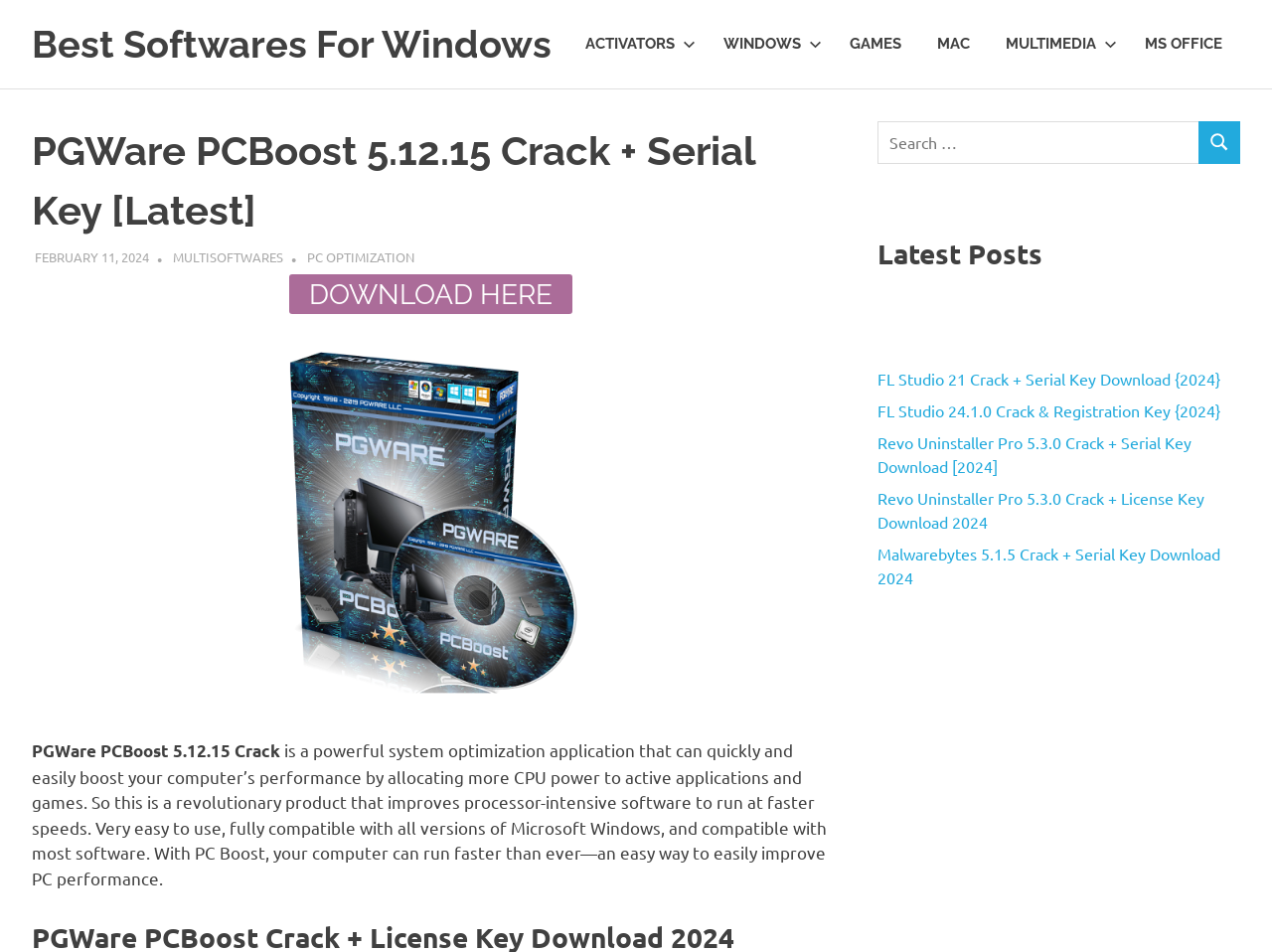Please identify the primary heading of the webpage and give its text content.

PGWare PCBoost 5.12.15 Crack + Serial Key [Latest]